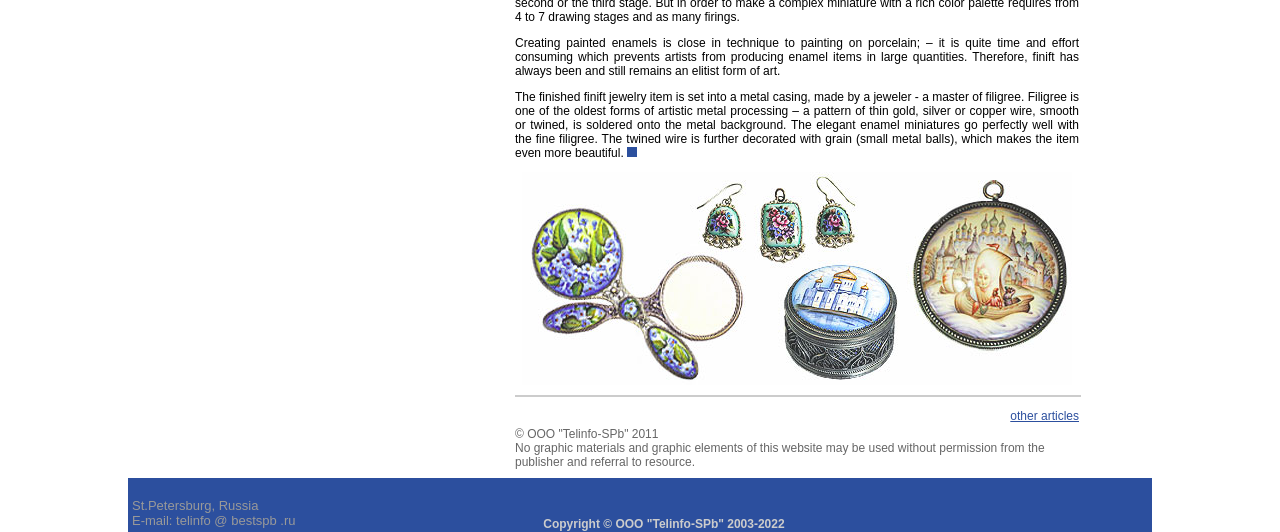From the details in the image, provide a thorough response to the question: What is the city mentioned in the footer?

I found the city mentioned in the footer by looking at the LayoutTableCell element with the text 'St.Petersburg, Russia E-mail: telinfo @ bestspb.ru' which is located at the bottom of the page.